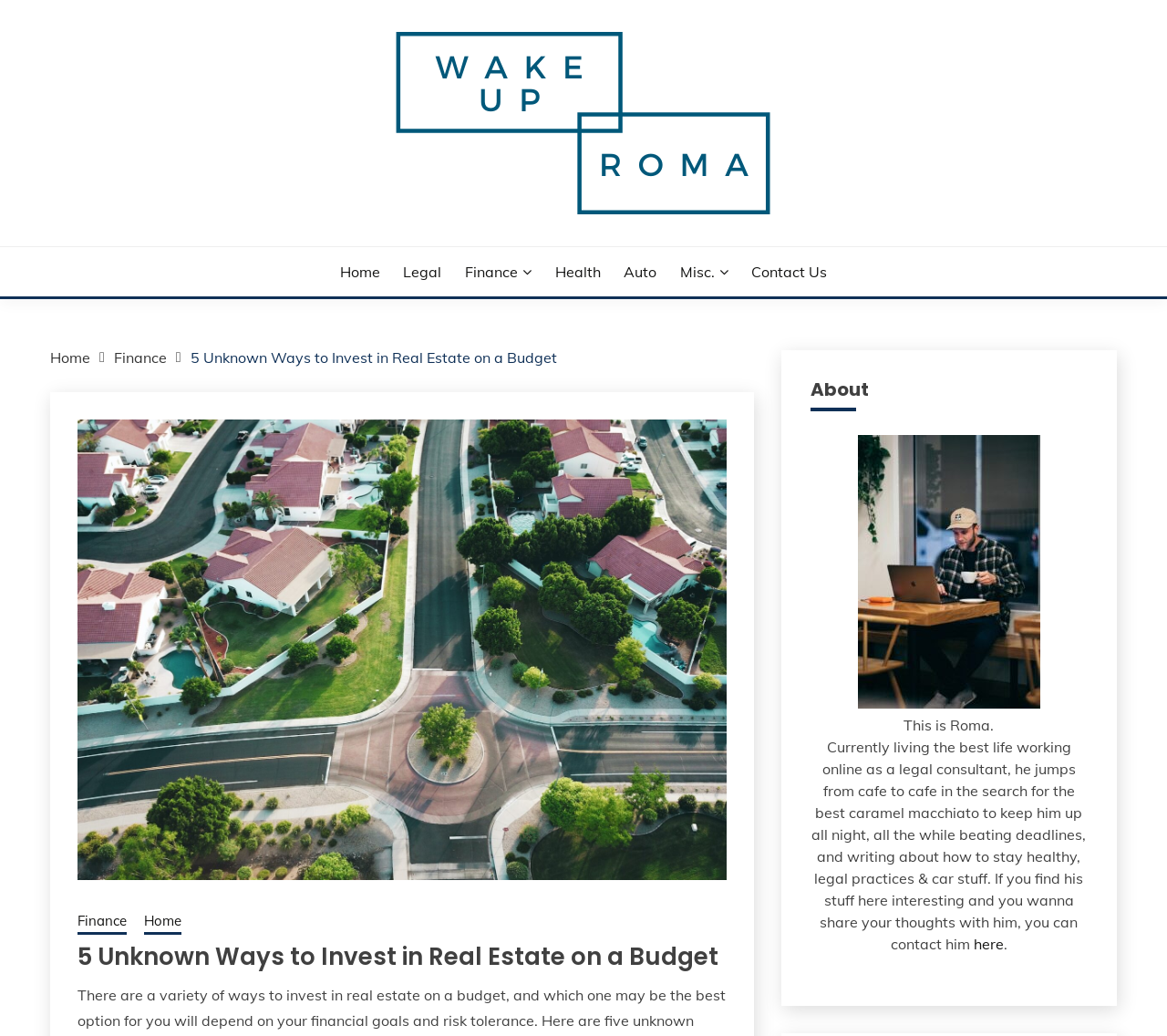Using a single word or phrase, answer the following question: 
What is the name of the author?

Roma